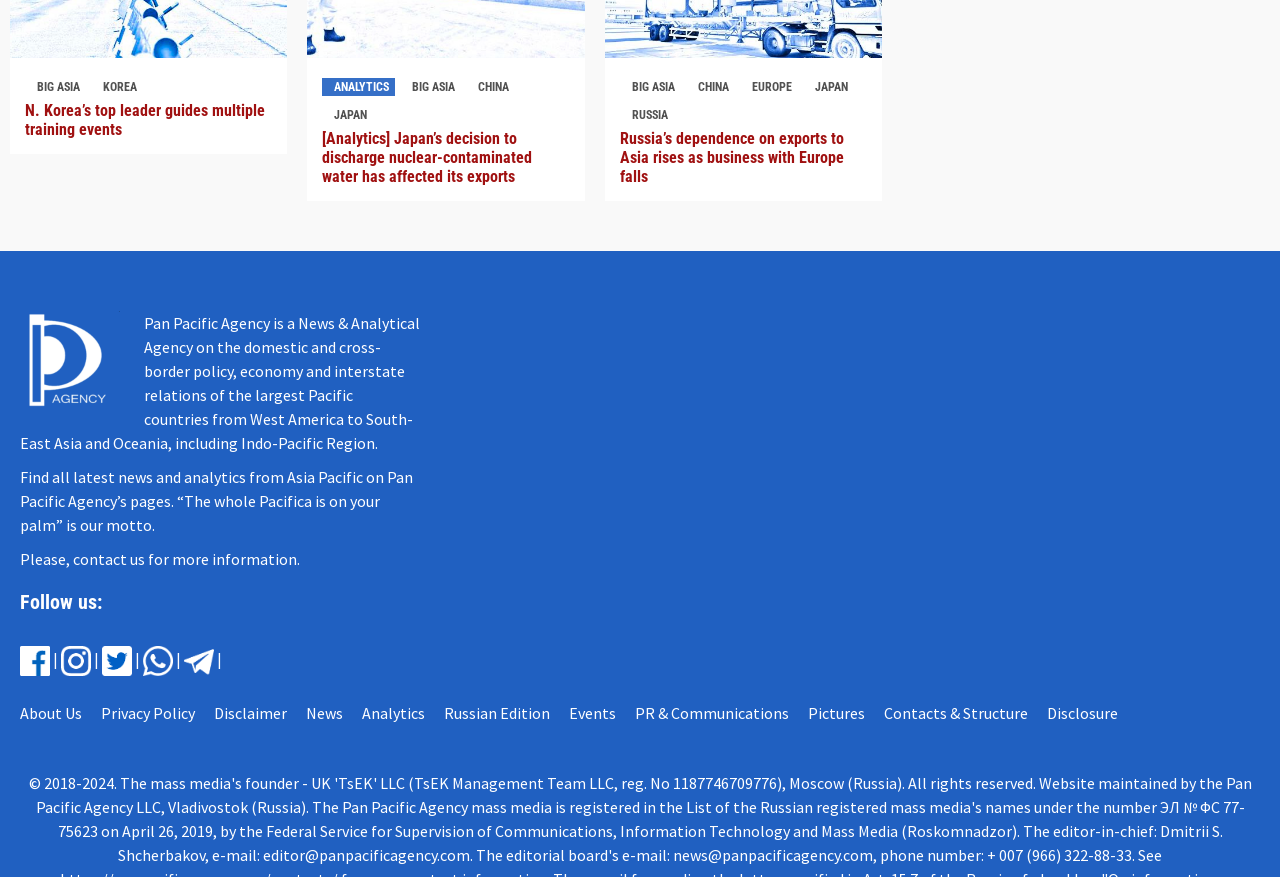Locate the bounding box coordinates of the clickable region necessary to complete the following instruction: "Visit 'Analytics'". Provide the coordinates in the format of four float numbers between 0 and 1, i.e., [left, top, right, bottom].

[0.252, 0.089, 0.309, 0.109]